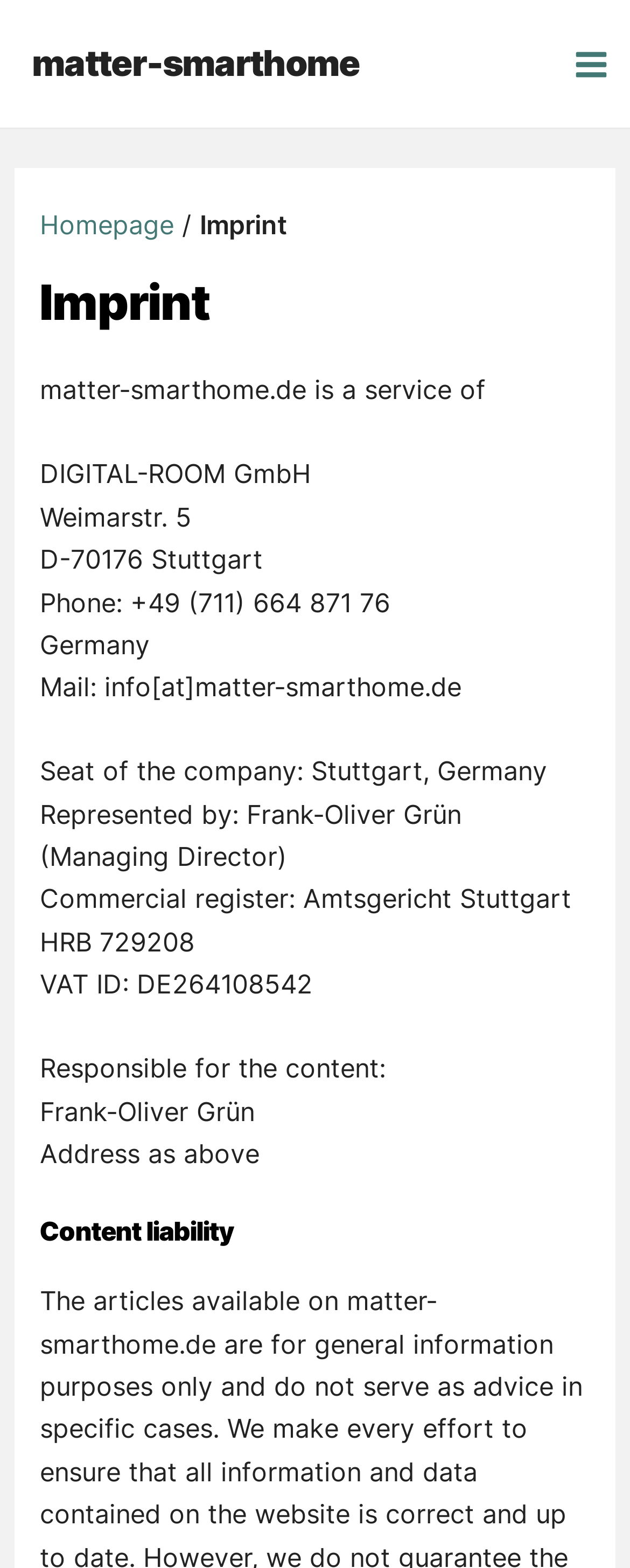Respond to the question below with a single word or phrase:
Who is the managing director of matter-smarthome.de?

Frank-Oliver Grün